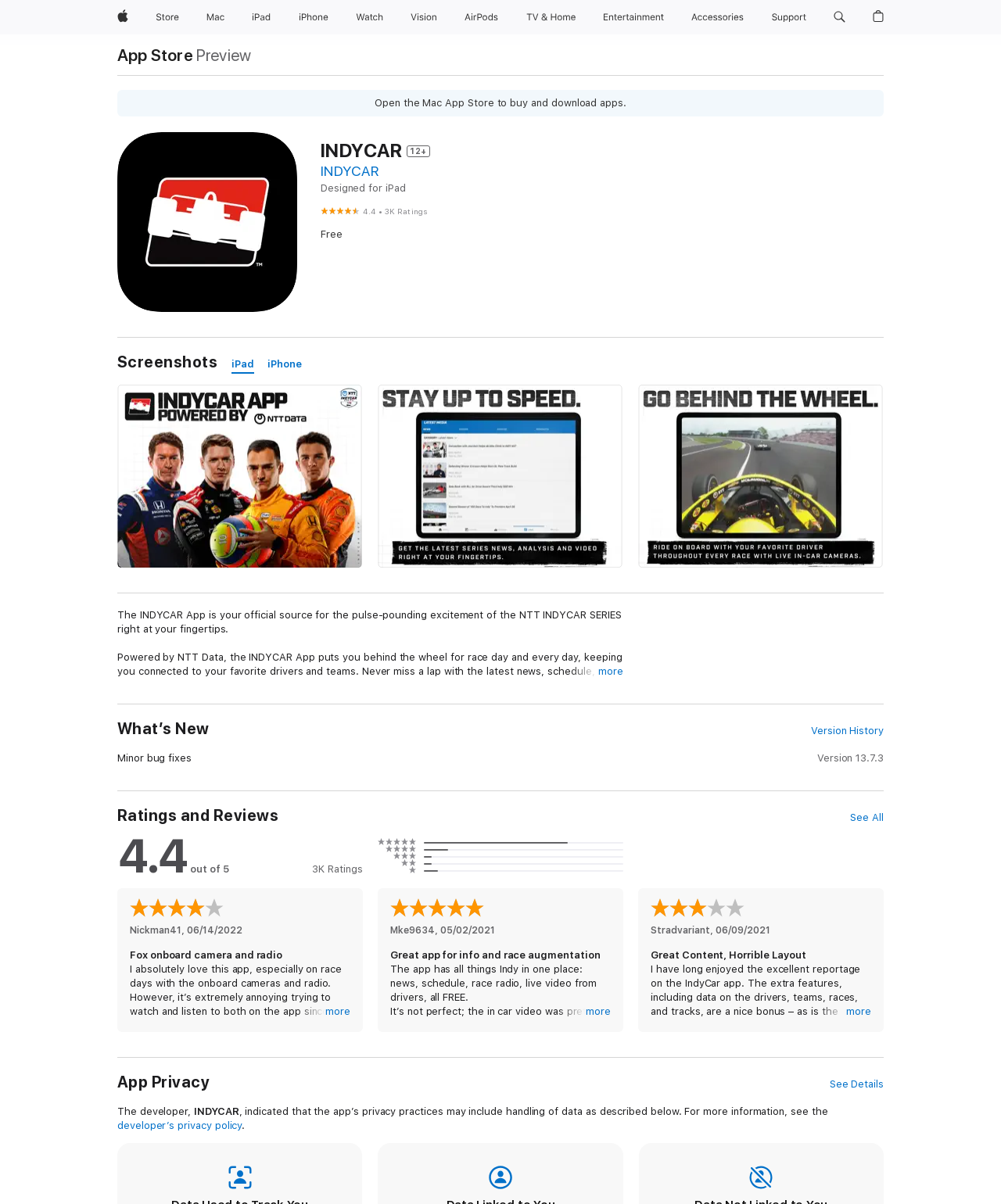What is the name of the app?
Provide an in-depth answer to the question, covering all aspects.

The name of the app can be found in the heading 'INDYCAR 12+' and also in the link 'INDYCAR' which is a part of the heading.